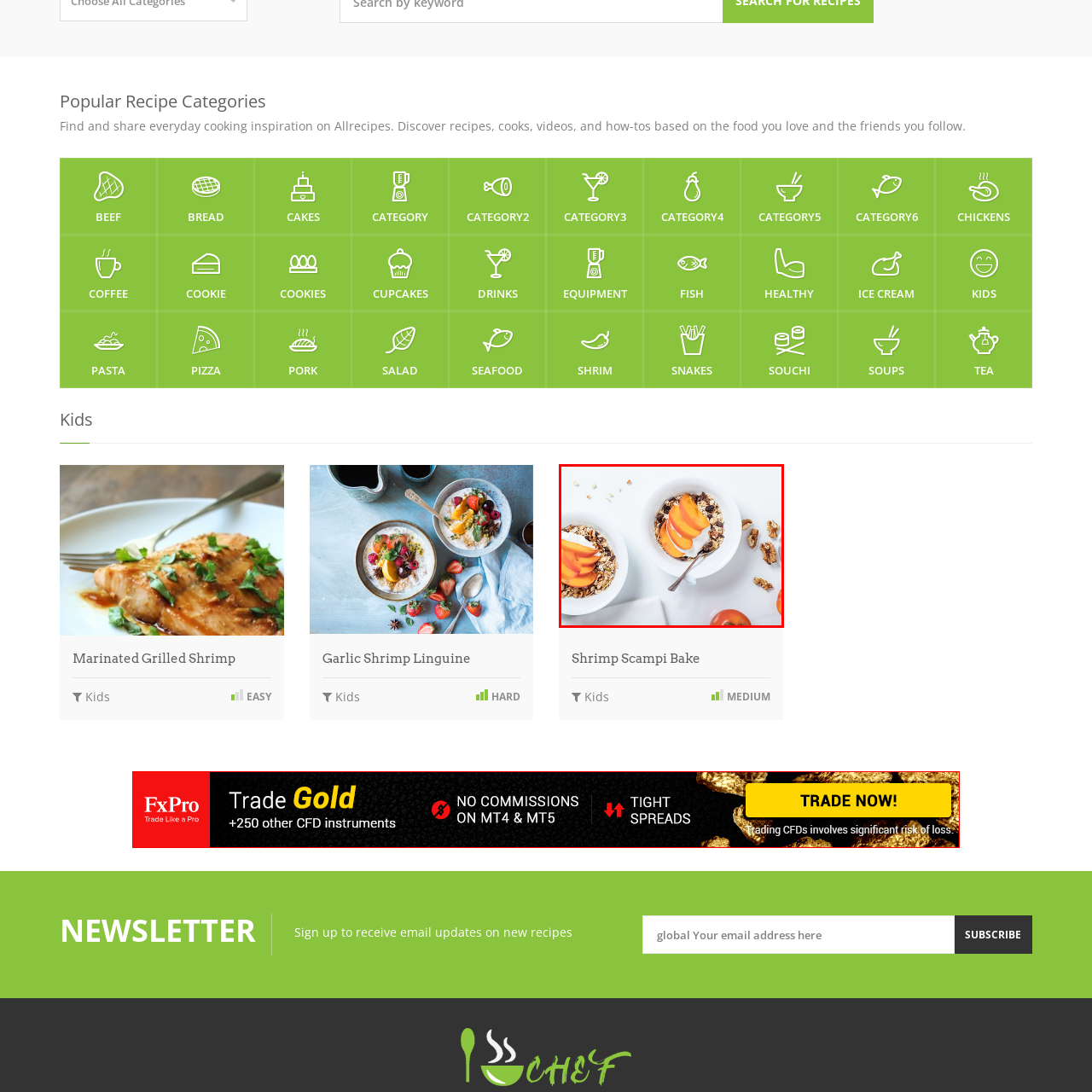Draft a detailed caption for the image located inside the red outline.

This image showcases two elegant bowls of granola topped with vibrant slices of fresh peaches. The granola, a mix of crunchy oats and delicious seed blends, is thoughtfully arranged to highlight its rich textures. A dollop of creamy yogurt sits atop the granola, adding a smooth contrast to the crunch below. Scattered around the bowls are scattered oats and nuts, enhancing the wholesome, rustic vibe of the setting. A whole persimmon fruit lies casually next to the bowls, inviting viewers to enjoy a healthy breakfast option. The clean white background accentuates the bright colors of the peaches, making the dish visually appealing and perfect for a recipe highlight or culinary inspiration.